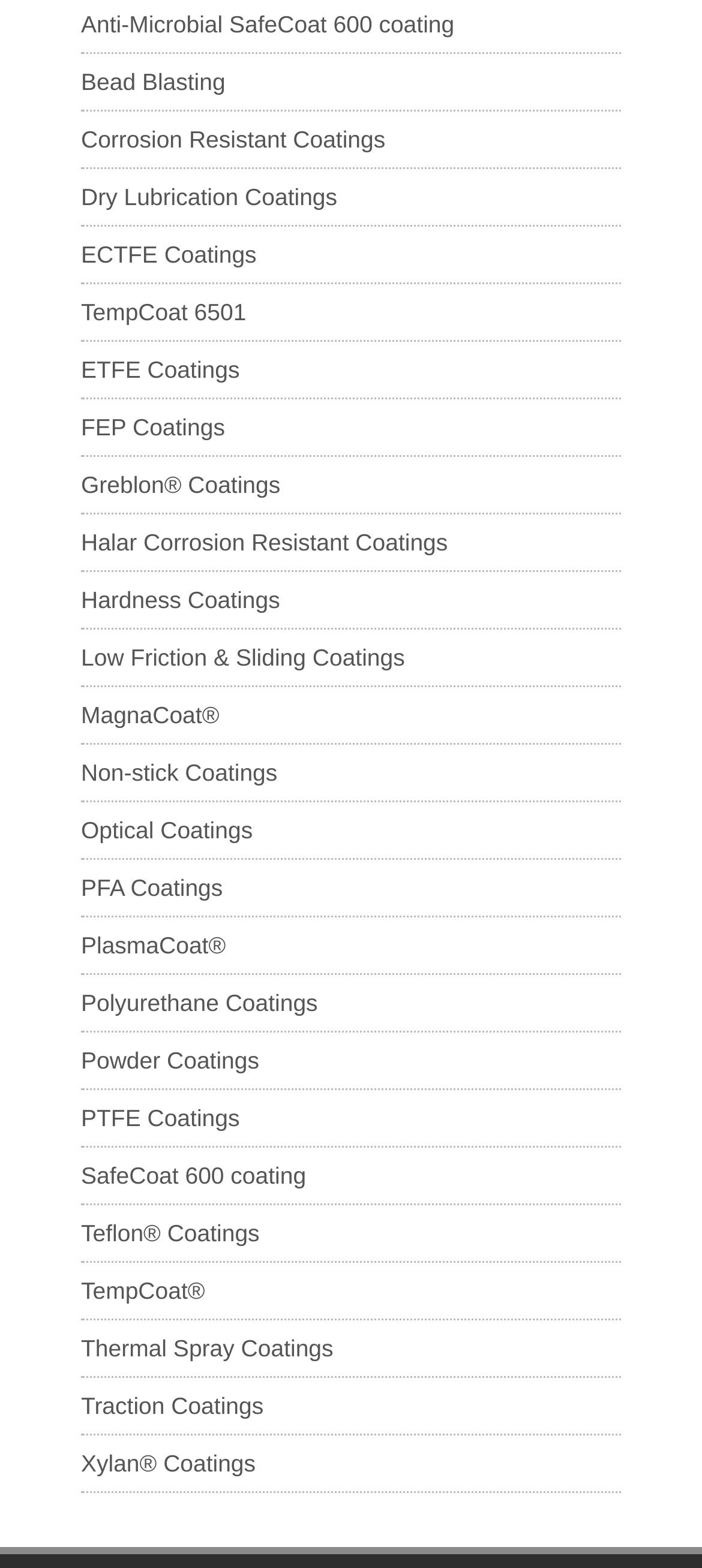Extract the bounding box for the UI element that matches this description: "PlasmaCoat®".

[0.115, 0.594, 0.322, 0.611]